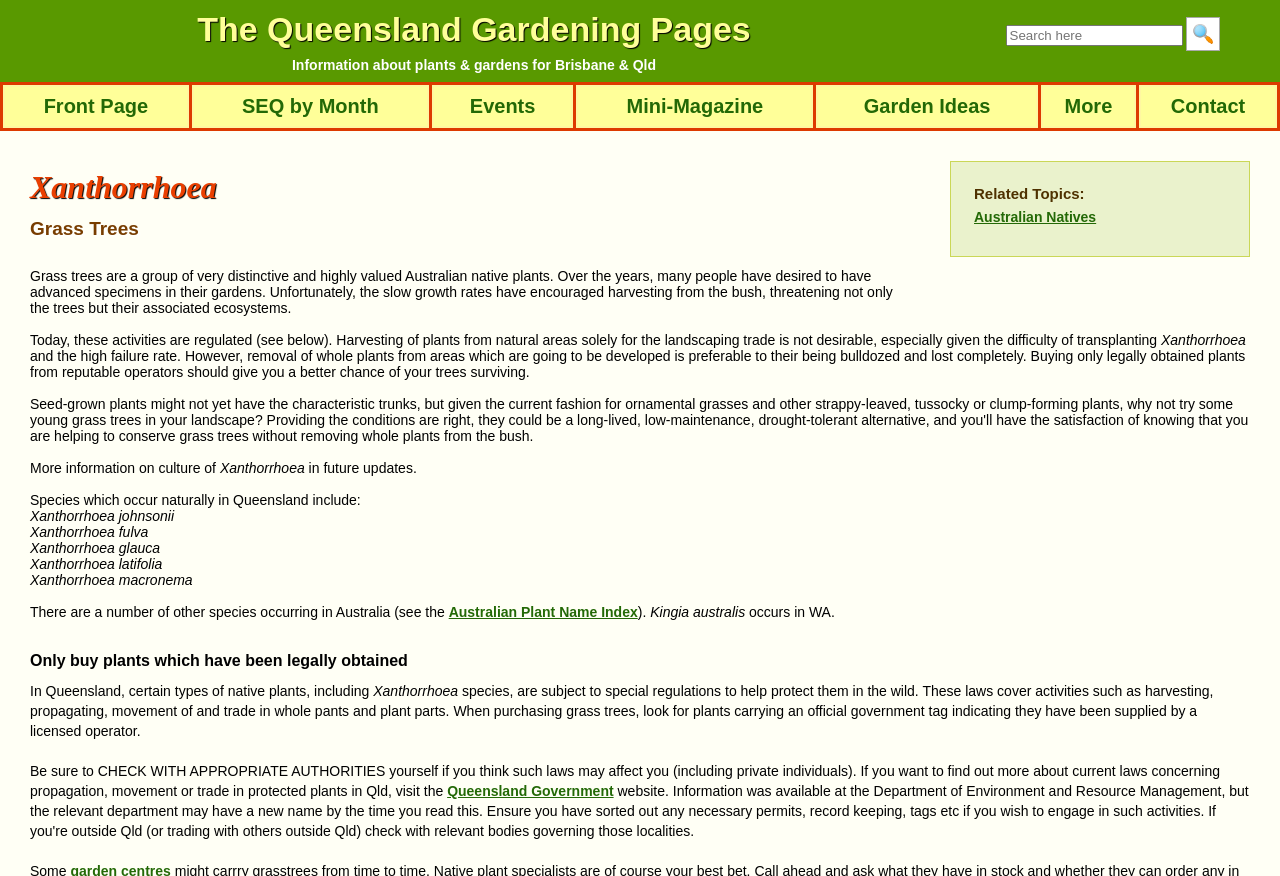Locate the UI element described by Download your OFFLOAD STRESS infographic! and provide its bounding box coordinates. Use the format (top-left x, top-left y, bottom-right x, bottom-right y) with all values as floating point numbers between 0 and 1.

None